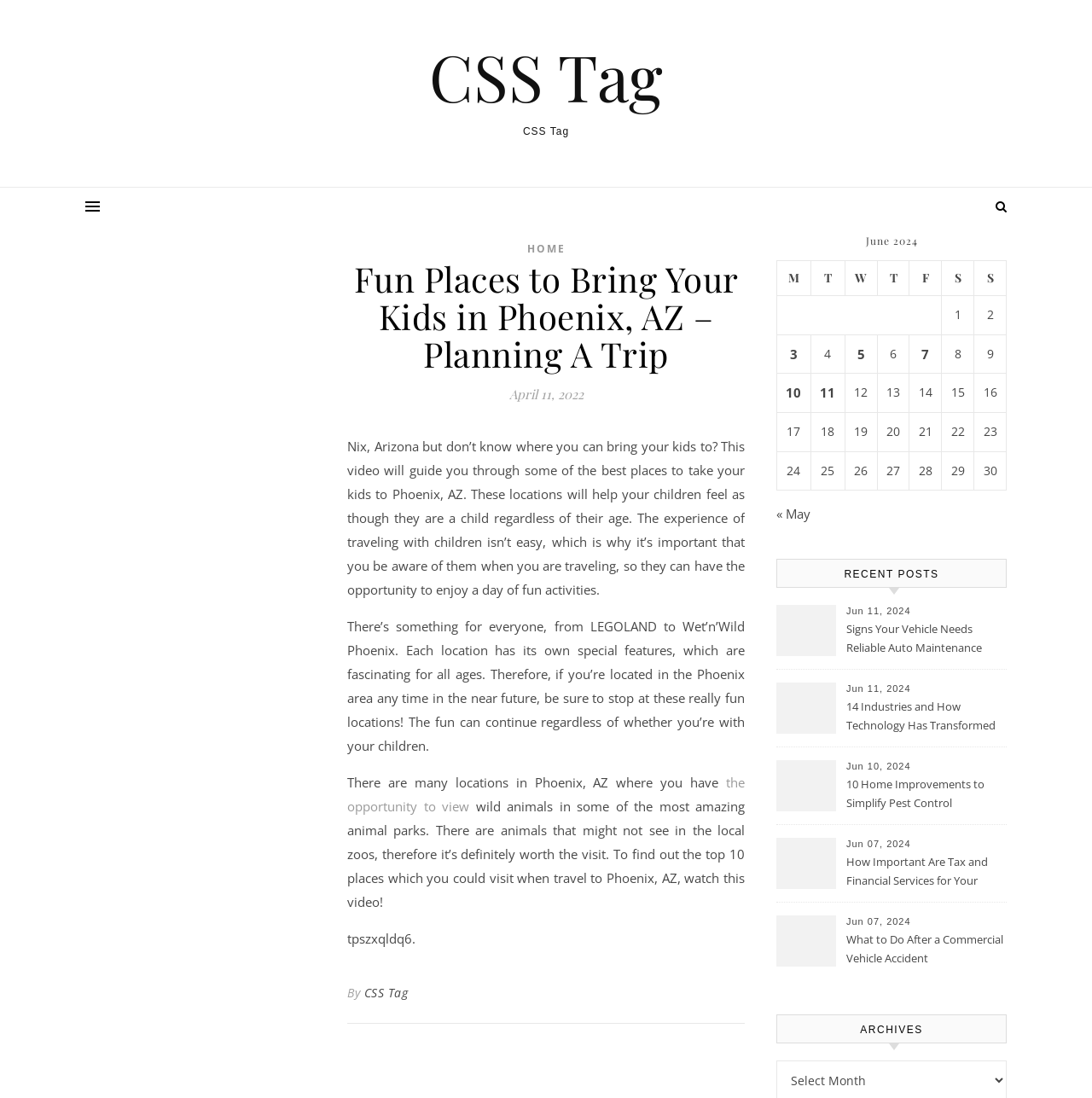What is the principal heading displayed on the webpage?

Fun Places to Bring Your Kids in Phoenix, AZ – Planning A Trip